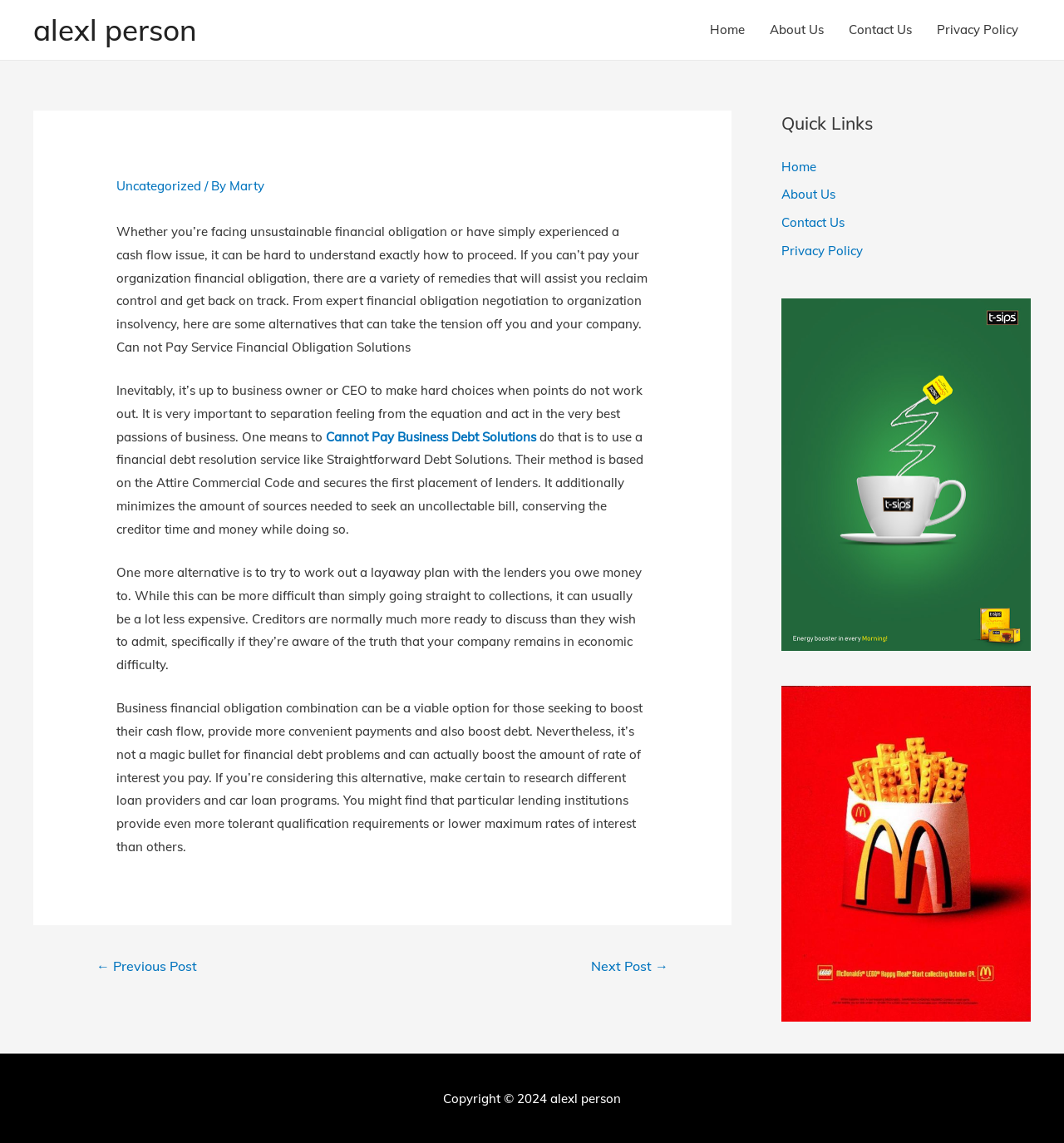Identify the bounding box coordinates of the region that needs to be clicked to carry out this instruction: "Visit the 'About Us' page". Provide these coordinates as four float numbers ranging from 0 to 1, i.e., [left, top, right, bottom].

[0.712, 0.0, 0.786, 0.052]